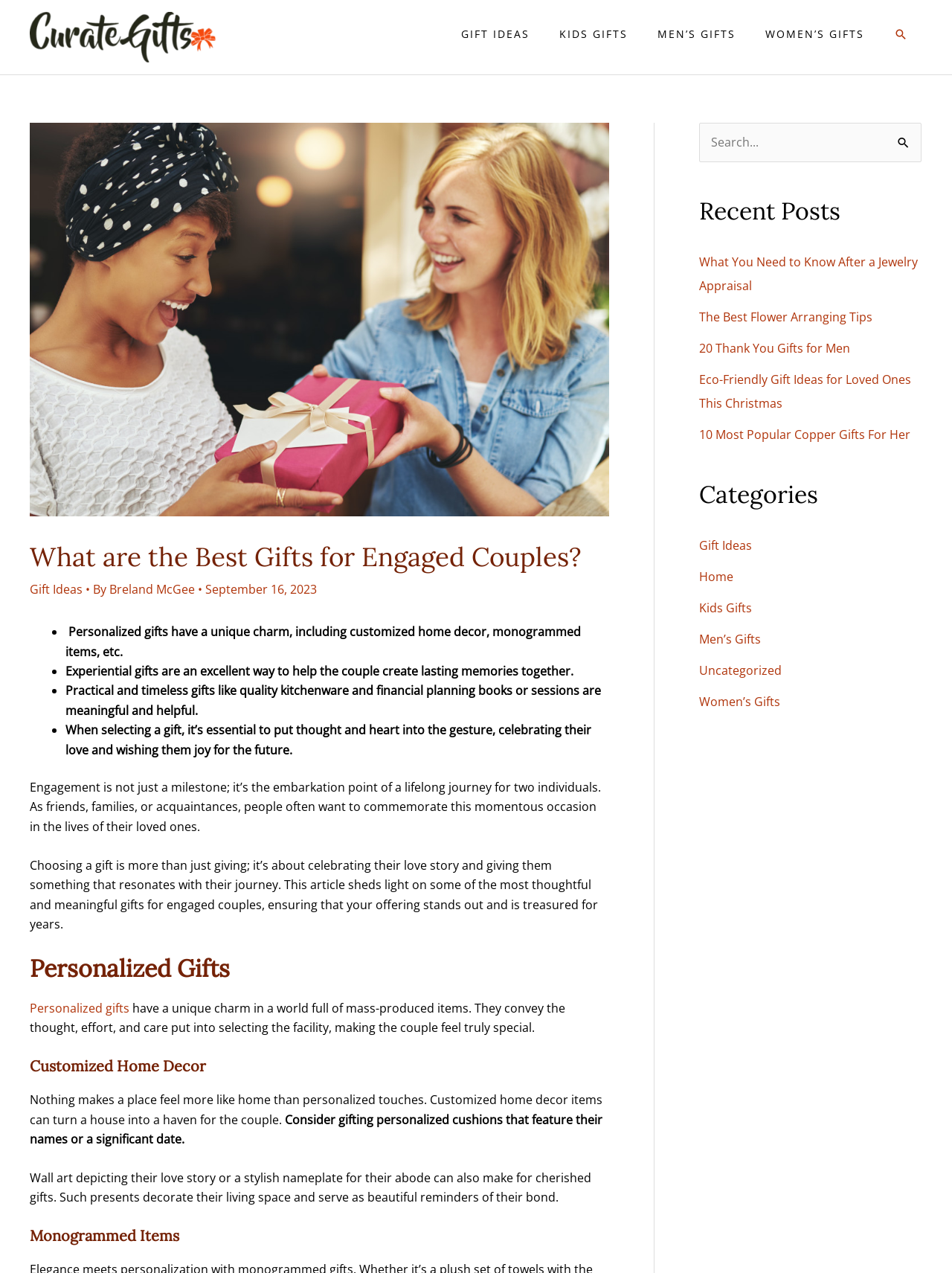Please locate the bounding box coordinates of the element that needs to be clicked to achieve the following instruction: "Browse gift ideas for men". The coordinates should be four float numbers between 0 and 1, i.e., [left, top, right, bottom].

[0.675, 0.011, 0.788, 0.043]